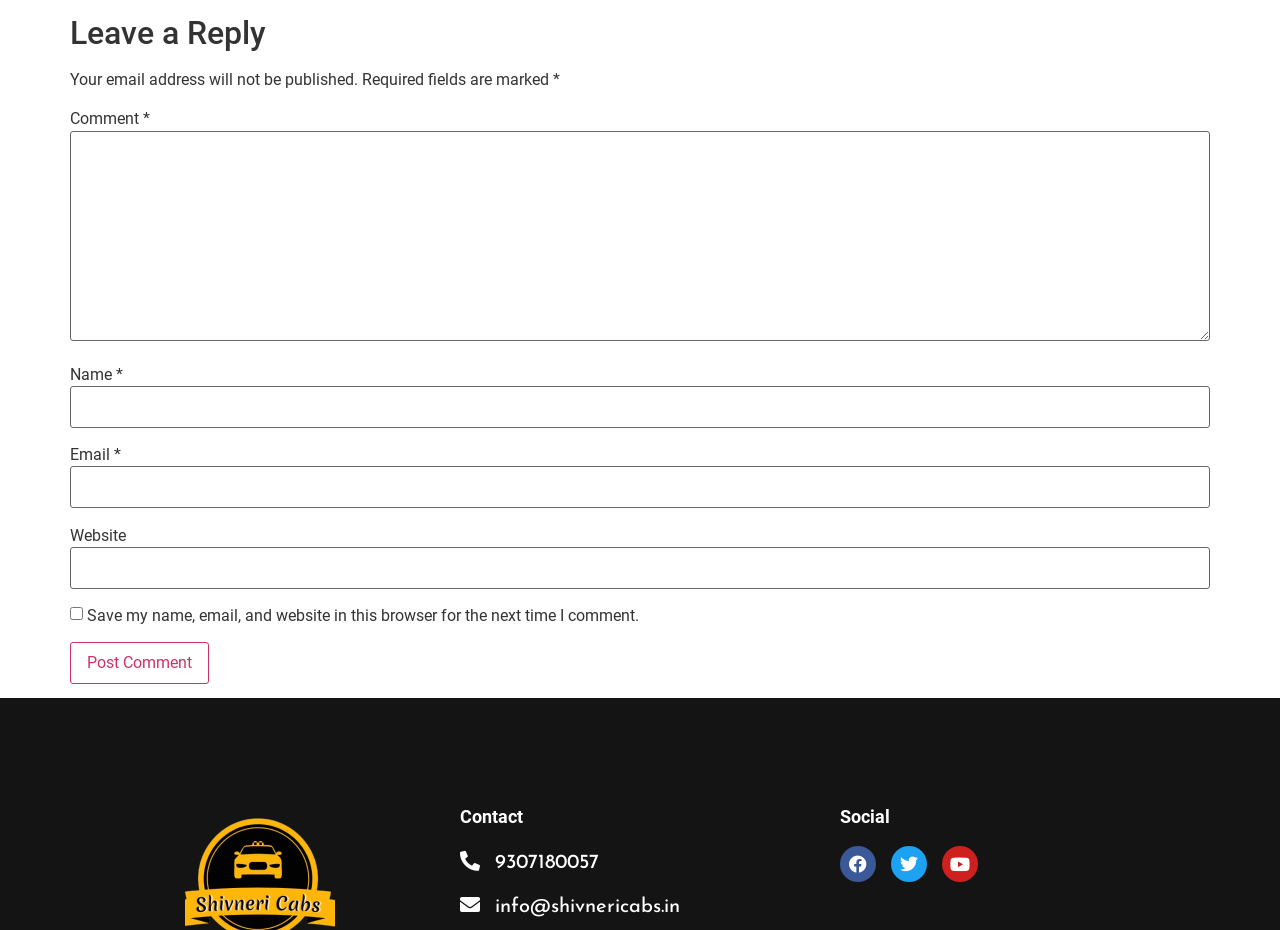Locate the UI element described as follows: "Facebook". Return the bounding box coordinates as four float numbers between 0 and 1 in the order [left, top, right, bottom].

[0.656, 0.91, 0.684, 0.948]